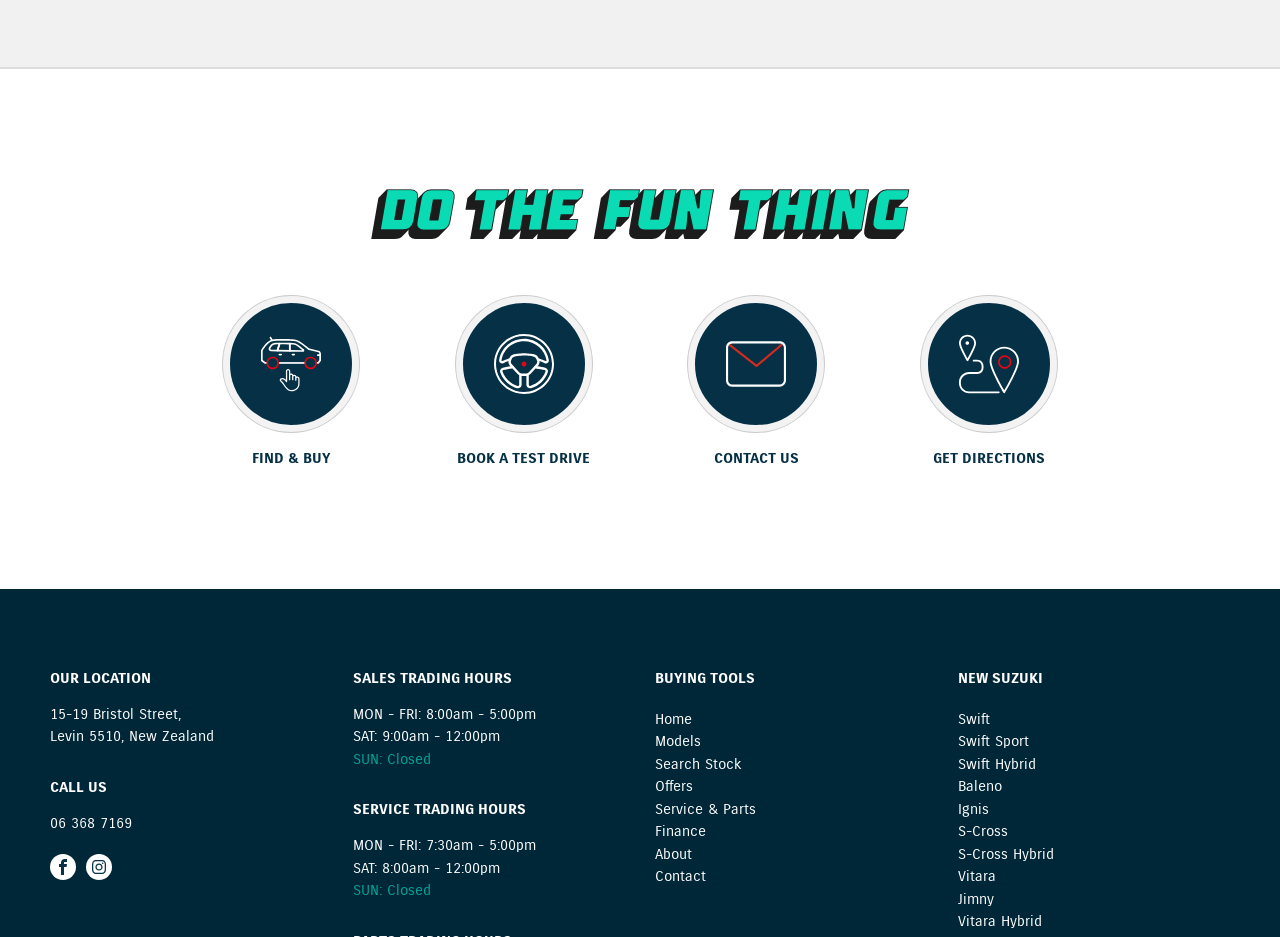What is the phone number to call?
Please answer the question with a detailed response using the information from the screenshot.

The phone number to call can be found in the 'CALL US' section of the webpage. The link element with the text '06 368 7169' has a bounding box of [0.039, 0.868, 0.103, 0.887].